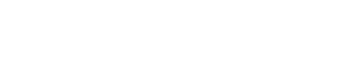What is the purpose of the graphical representation?
From the image, provide a succinct answer in one word or a short phrase.

Capture attention